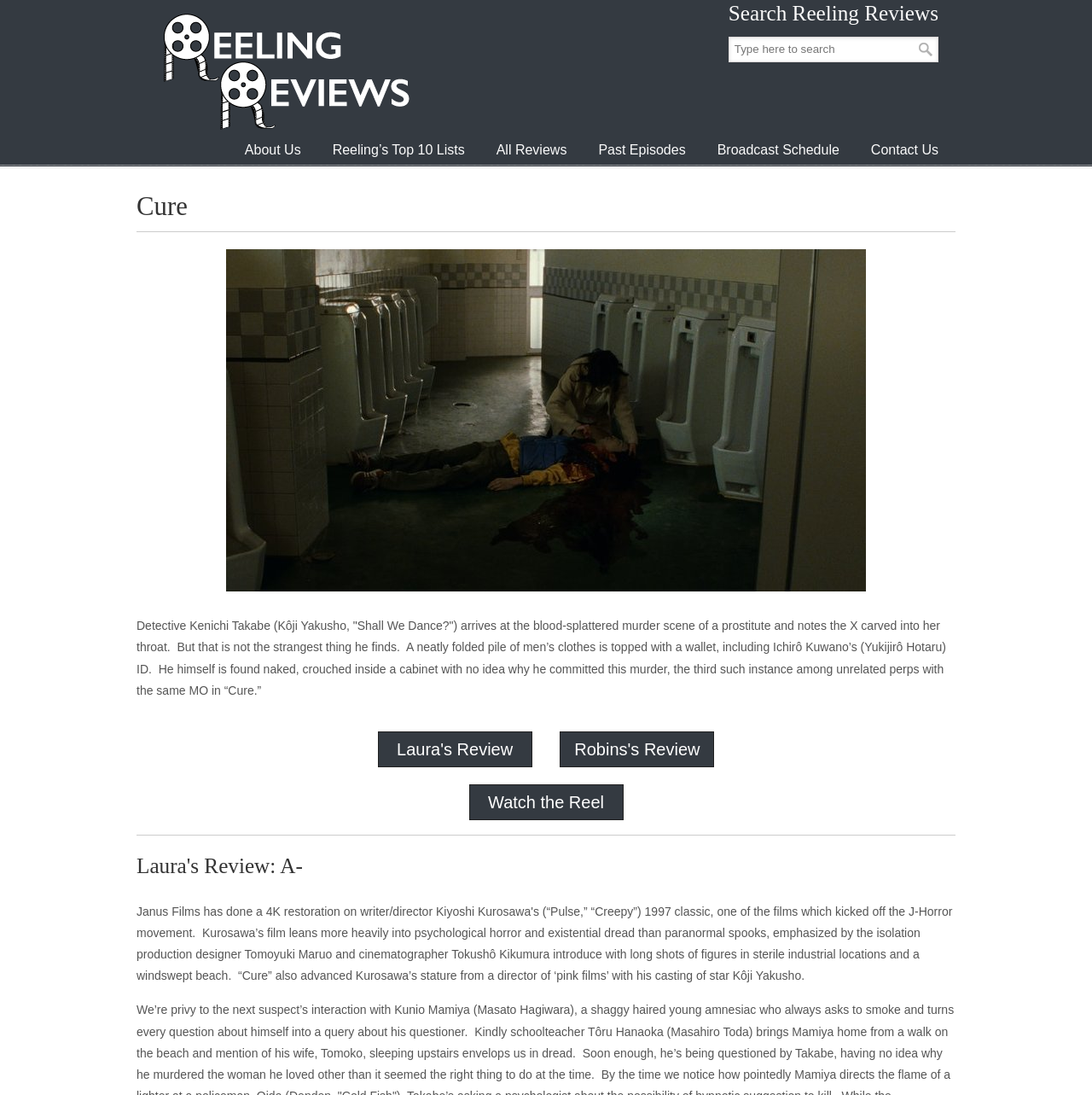What is the rating of Laura's review?
Use the image to give a comprehensive and detailed response to the question.

There is a heading 'Laura's Review: A-' which suggests that Laura's review has a rating of A-.